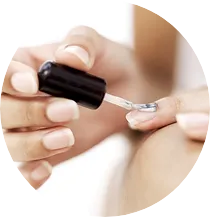What is the tone of the setting in the image?
Based on the screenshot, give a detailed explanation to answer the question.

The caption describes the setting as conveying a sense of relaxation and indulgence, which suggests that the tone of the setting in the image is serene and calming, likely associated with a manicure session.